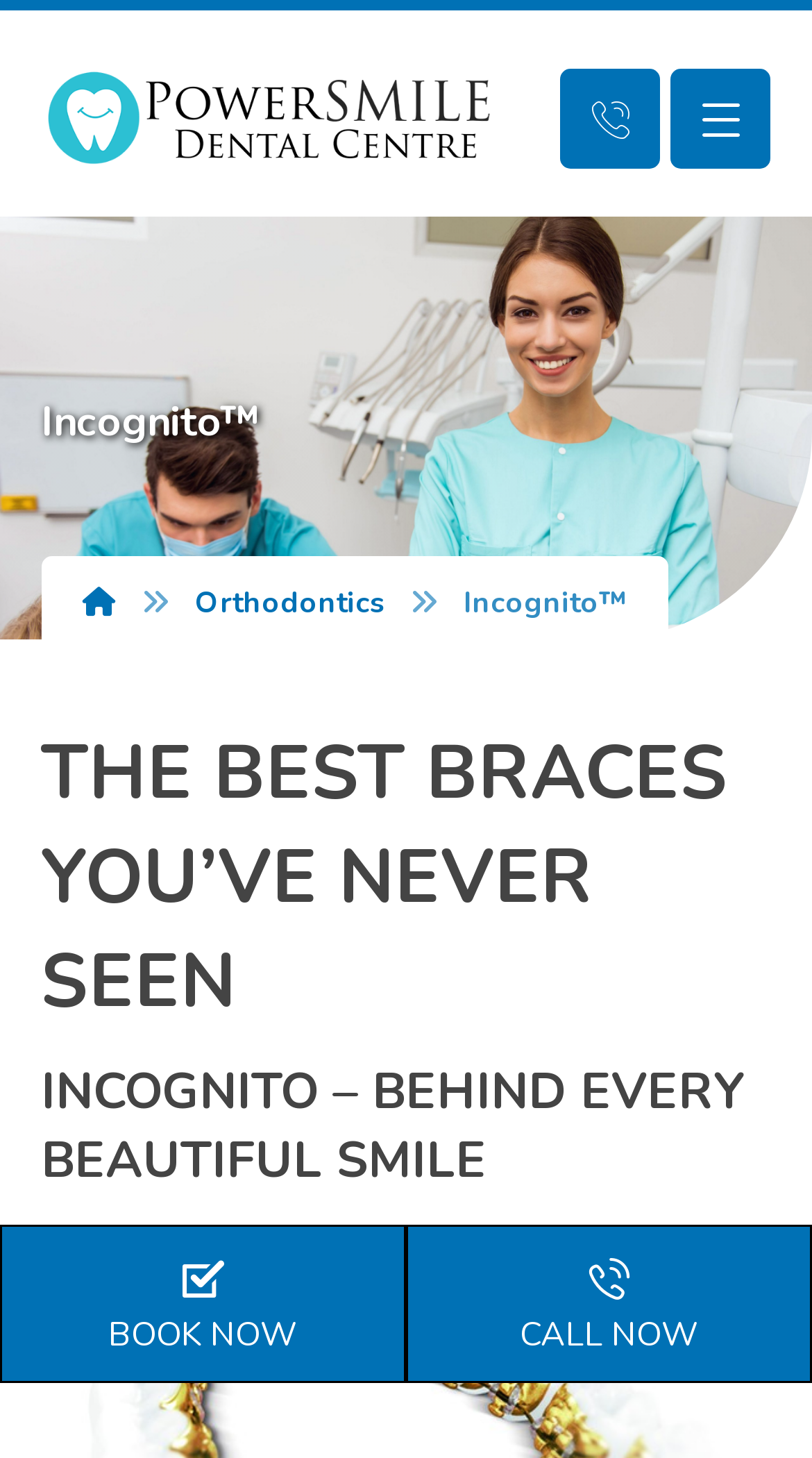What can you do with the '' button?
Identify the answer in the screenshot and reply with a single word or phrase.

Book now